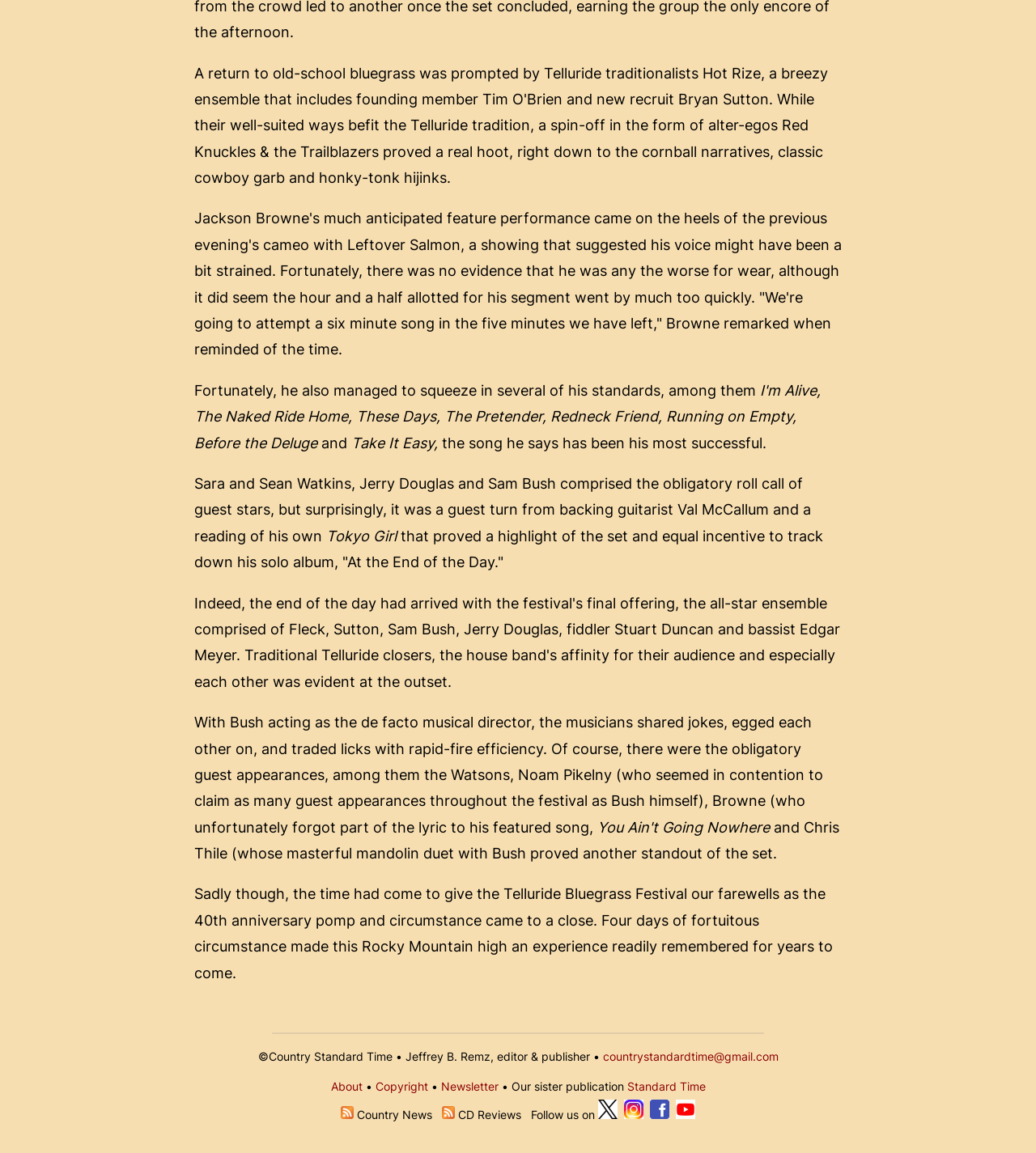What is the name of the song that Jackson Browne says has been his most successful?
Give a thorough and detailed response to the question.

According to the article, Jackson Browne says that 'Take It Easy' is the song that has been his most successful, as mentioned in the sentence 'the song he says has been his most successful'.